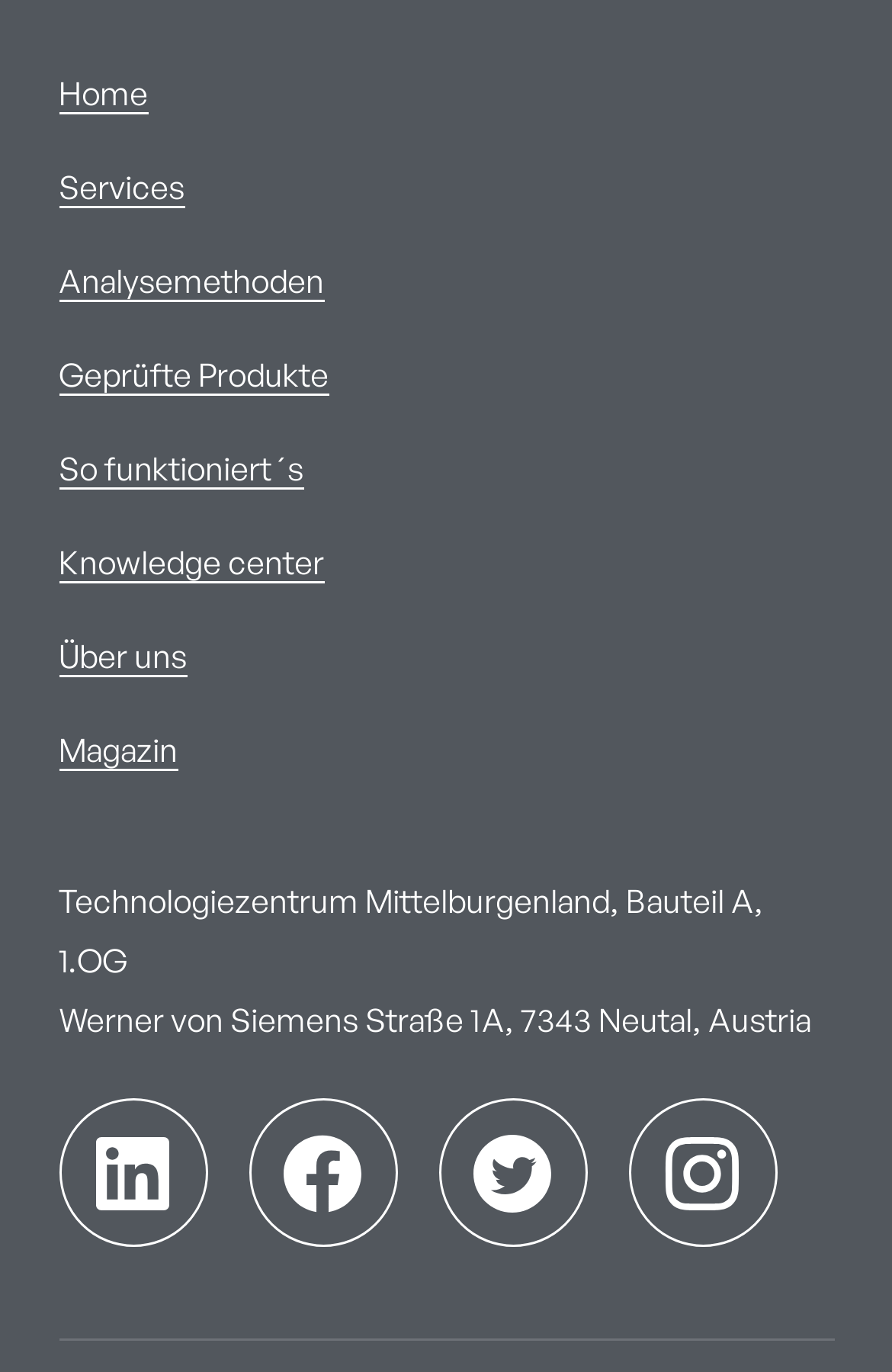How many floors are mentioned in the address?
Can you provide a detailed and comprehensive answer to the question?

I looked at the address of the Technologiezentrum Mittelburgenland and found that it mentions 1.OG, which is the first floor, so there is only 1 floor mentioned in the address.